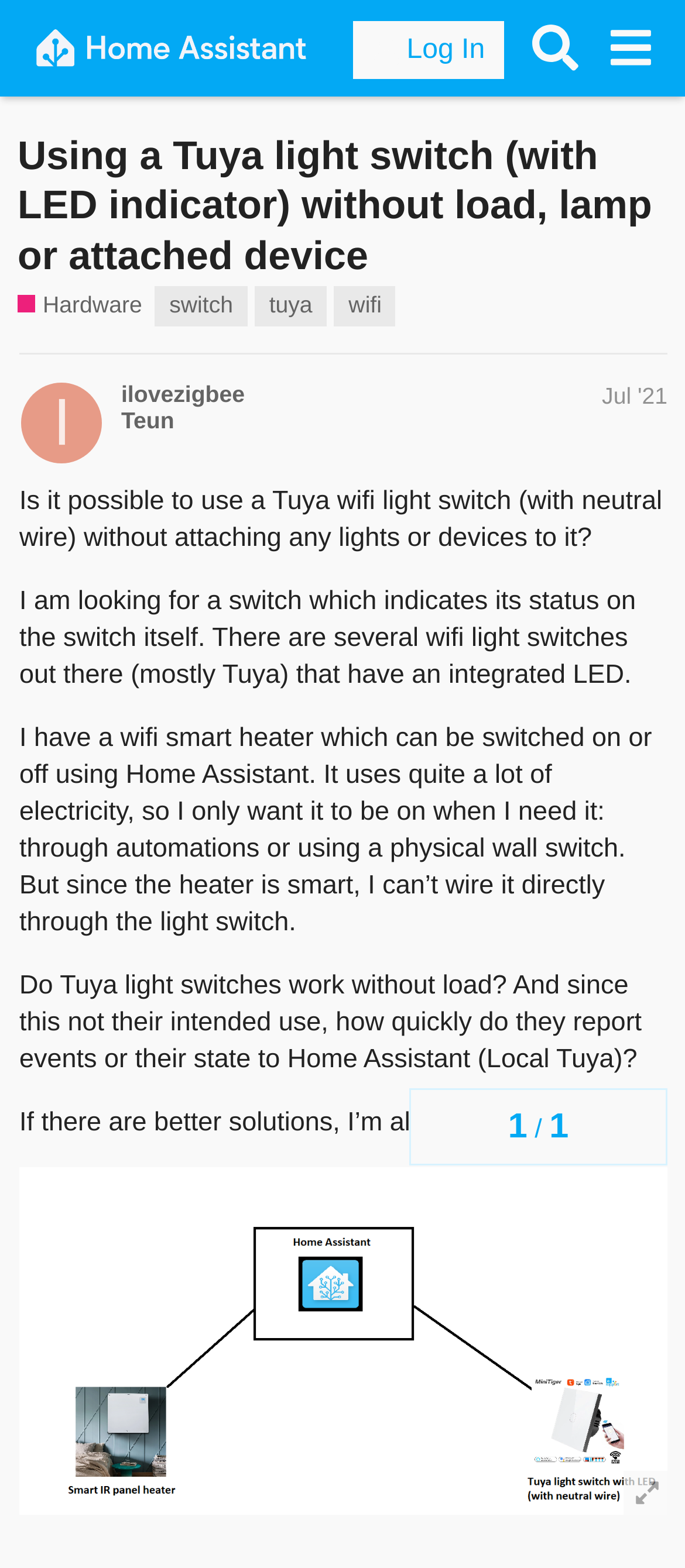Find the bounding box coordinates of the clickable element required to execute the following instruction: "Click on the 'switch' tag". Provide the coordinates as four float numbers between 0 and 1, i.e., [left, top, right, bottom].

[0.227, 0.183, 0.361, 0.208]